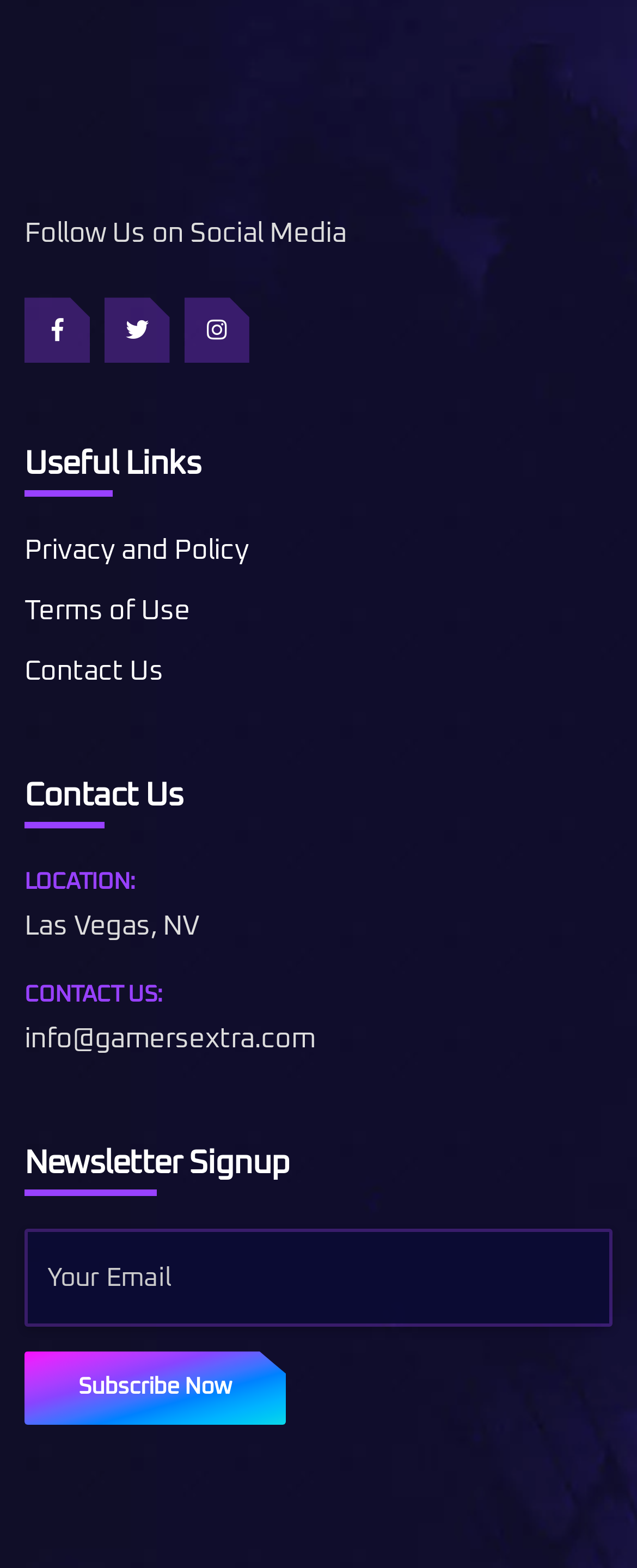Give a concise answer of one word or phrase to the question: 
What is the email address for contact?

info@gamersextra.com